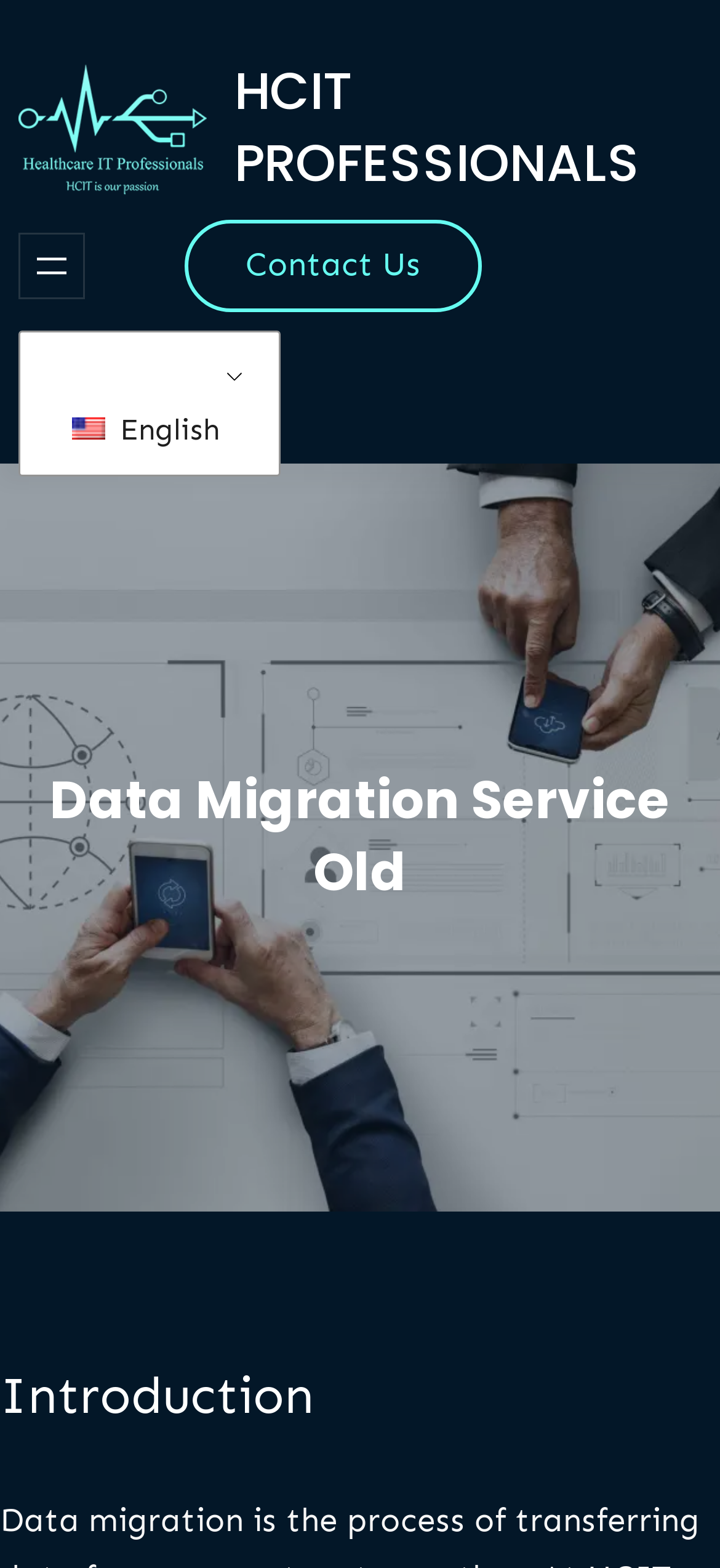Refer to the image and provide a thorough answer to this question:
What language is currently selected?

I found the language selection by looking at the top-right corner of the webpage, where there is a link with the text 'en_US English' and an image of the US flag.